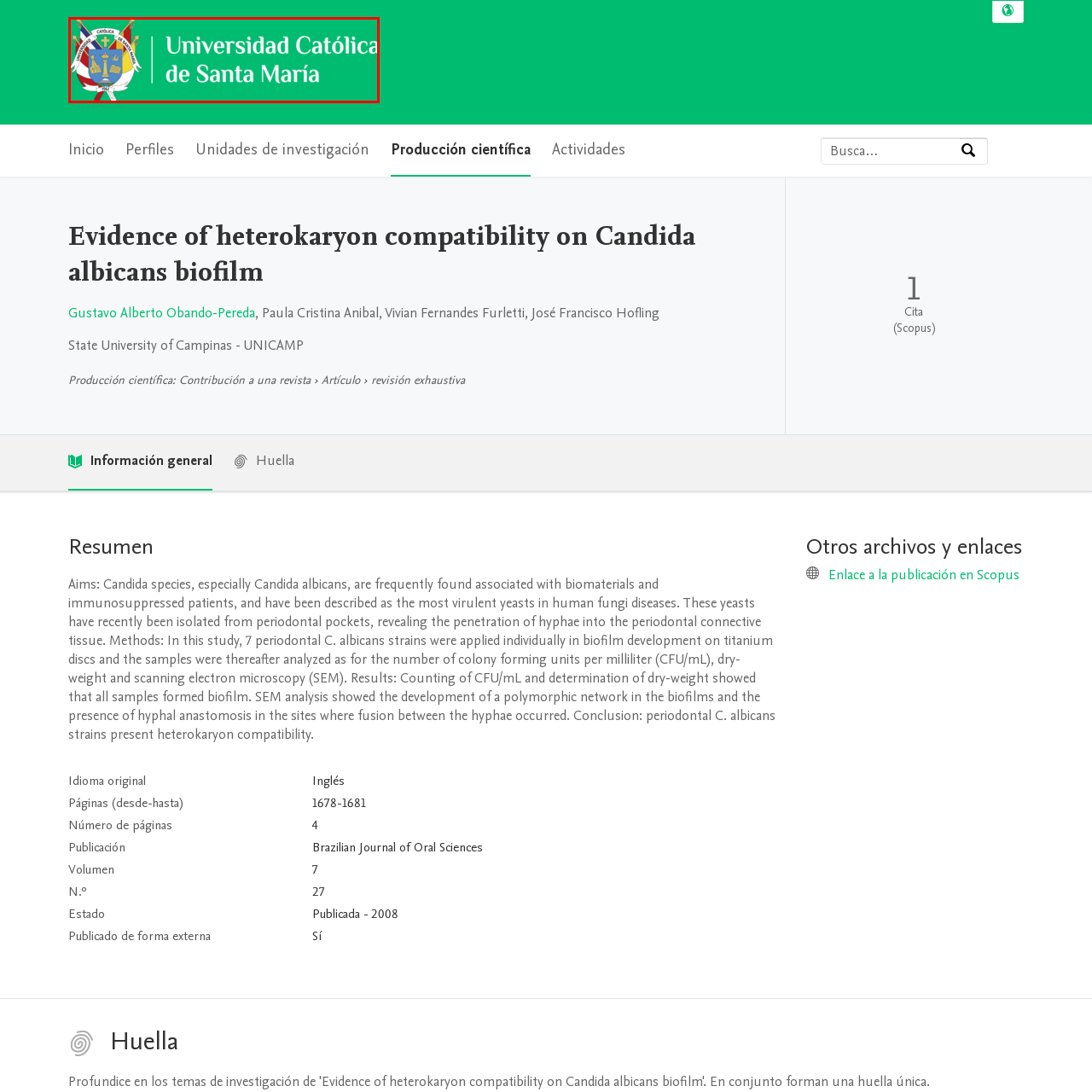Please provide a comprehensive description of the image highlighted by the red bounding box.

The image features the logo of the Universidad Católica de Santa María. The logo combines traditional elements, including a coat of arms that encapsulates various symbols, and is prominently displayed alongside the university's name written in bold, clear typography. The background is a vibrant green, enhancing the visibility of both the emblem and the text. This design reflects the institution's identity and commitment to education, making it a significant visual representation of the university's brand and mission.